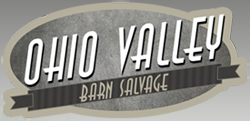Please answer the following question as detailed as possible based on the image: 
What is the theme of the company's activities?

The theme of the company's activities is preserving and repurposing historic barn frames, as reflected in the logo's rustic and nostalgic design, which aligns with the company's dedication to heritage and craftsmanship in barn restoration and salvage activities.